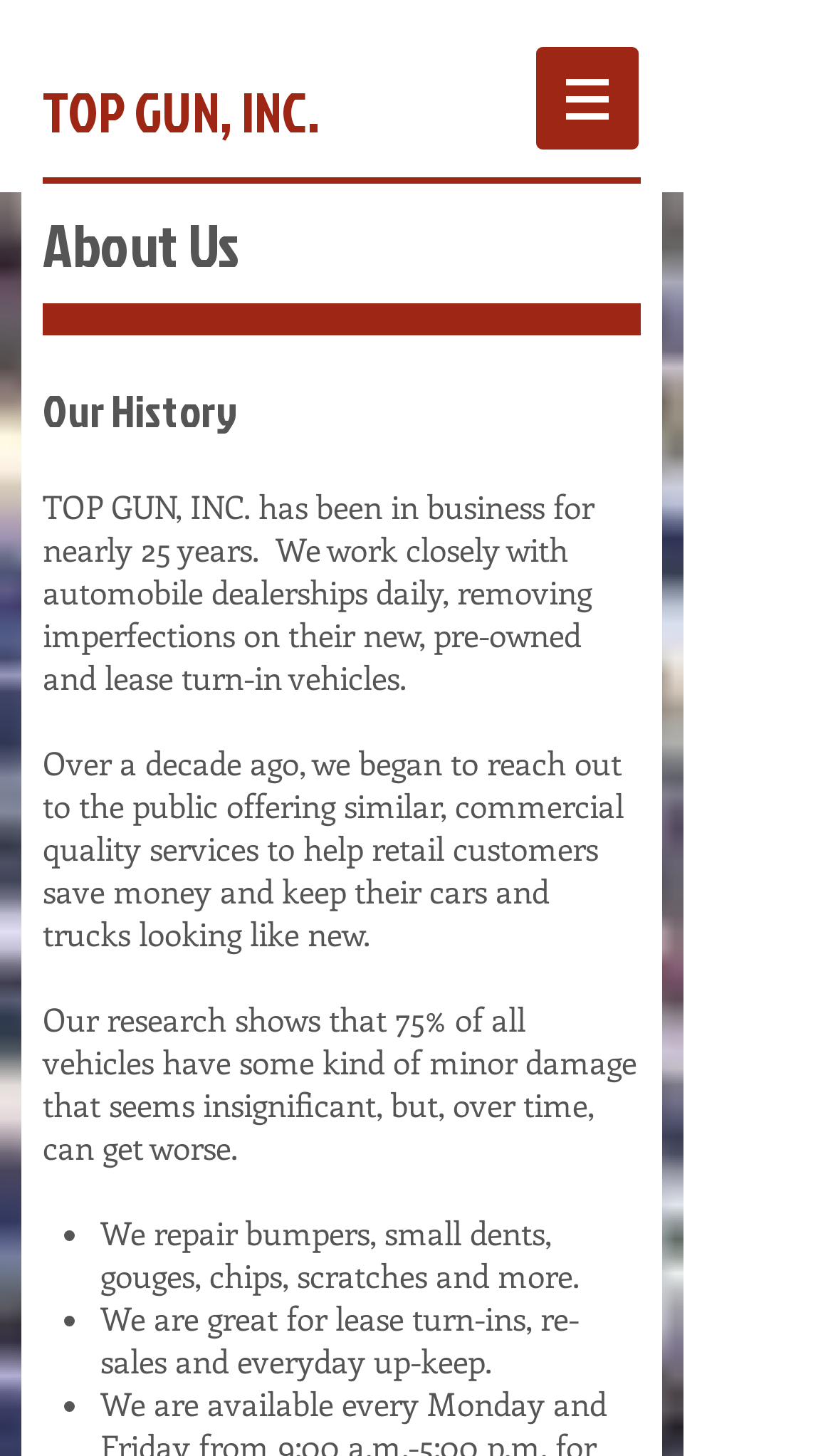Please provide a comprehensive answer to the question below using the information from the image: What percentage of vehicles have minor damage?

The company's research is mentioned in the StaticText element, which states that 'Our research shows that 75% of all vehicles have some kind of minor damage that seems insignificant, but, over time, can get worse.'